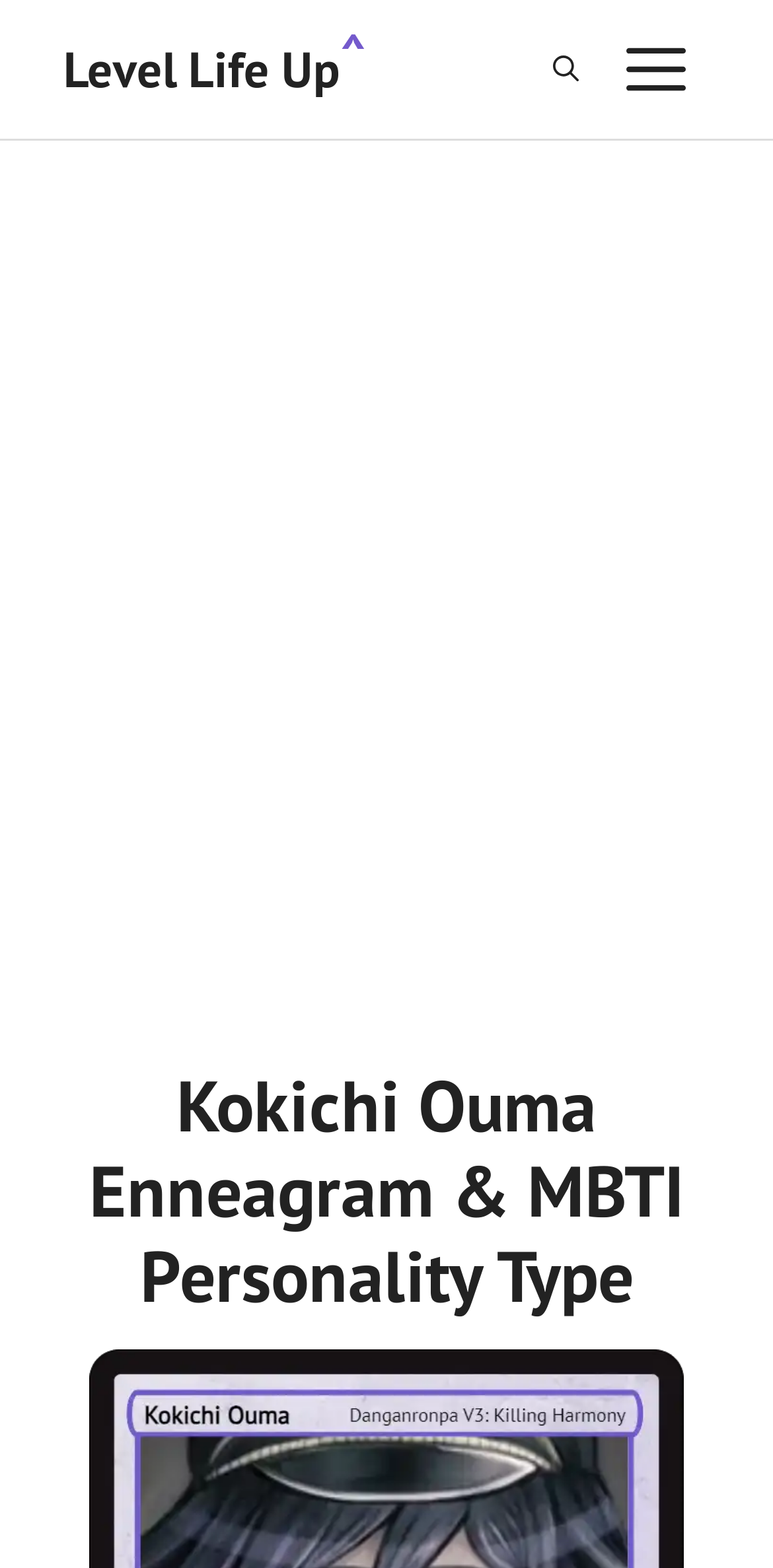Please answer the following question as detailed as possible based on the image: 
Is the menu expanded?

I checked the state of the 'MENU' button and found that its 'expanded' property is set to 'False', indicating that the menu is not expanded.